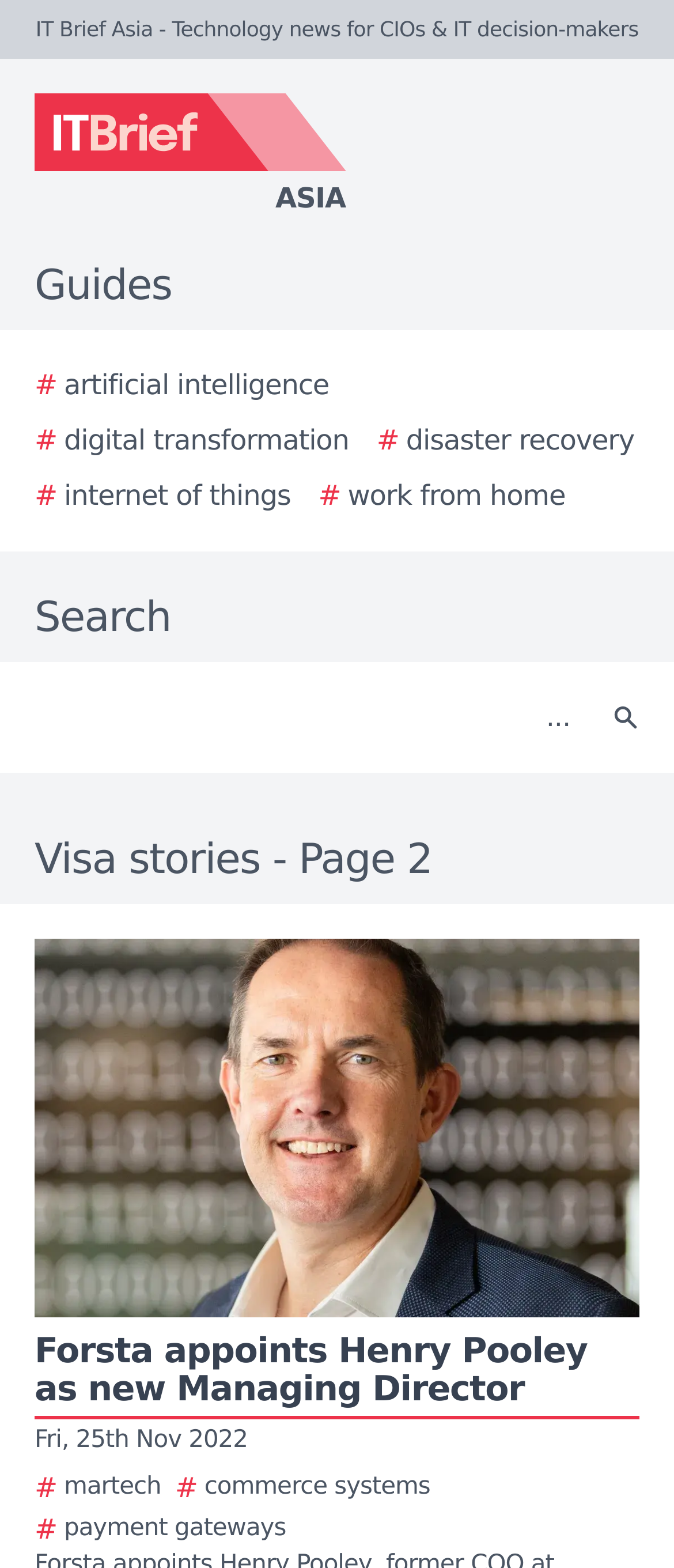Indicate the bounding box coordinates of the clickable region to achieve the following instruction: "Read the Visa stories."

[0.0, 0.528, 1.0, 0.568]